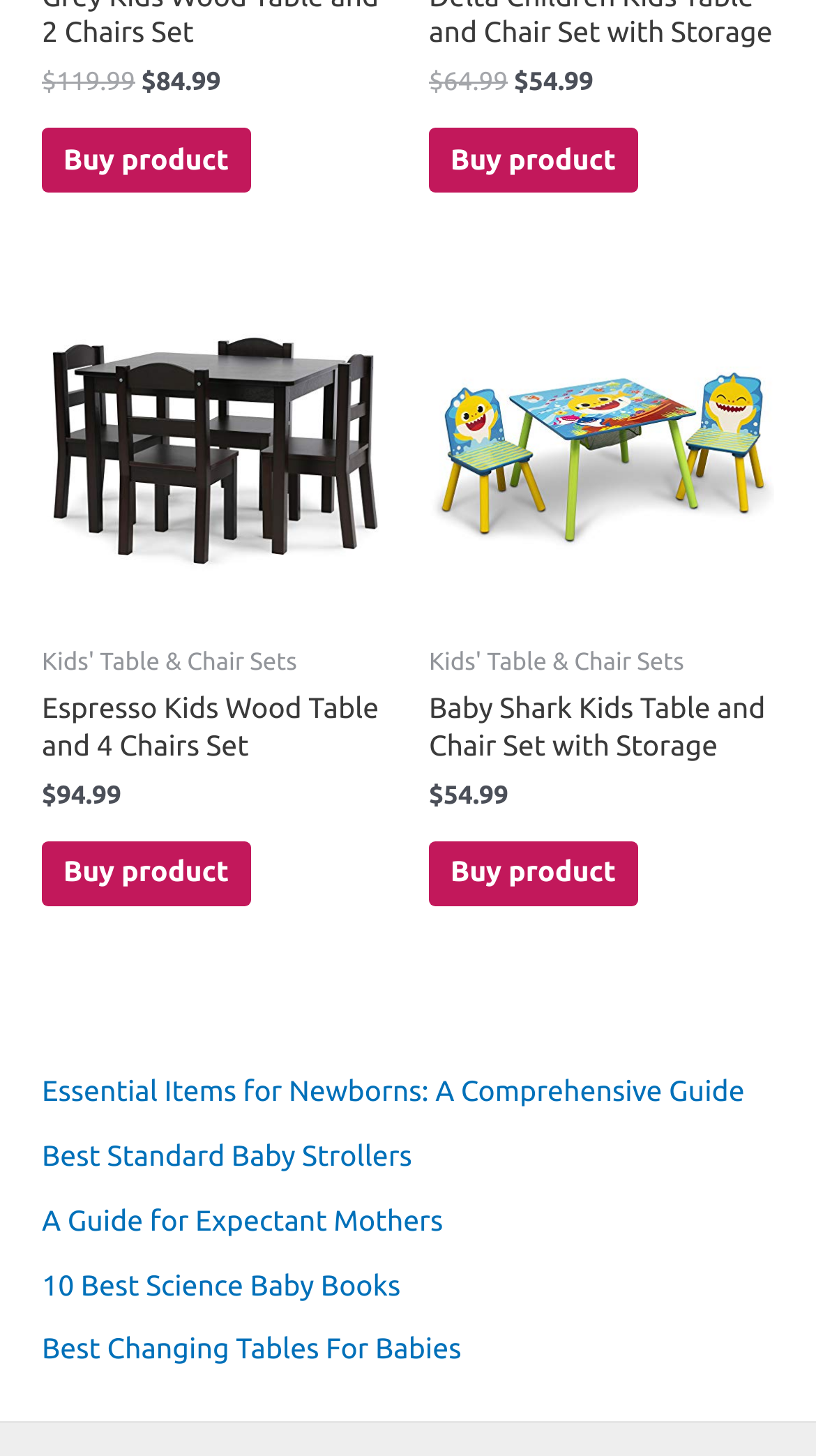Determine the bounding box coordinates of the area to click in order to meet this instruction: "Buy the Grey Kids Wood Table and 2 Chairs Set".

[0.051, 0.088, 0.307, 0.133]